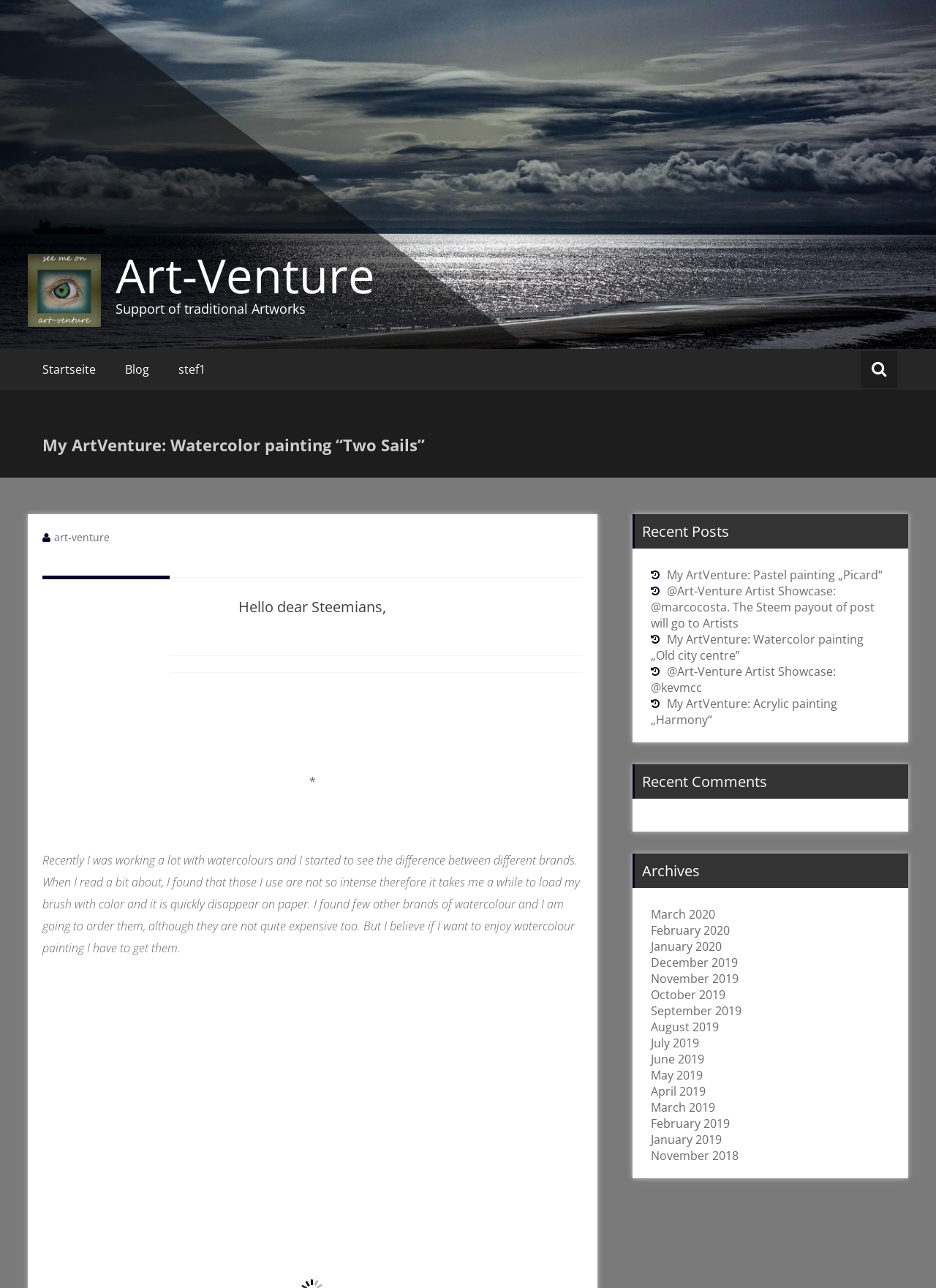Can you determine the bounding box coordinates of the area that needs to be clicked to fulfill the following instruction: "Click on the 'My ArtVenture: Pastel painting „Picard“' link"?

[0.712, 0.44, 0.943, 0.453]